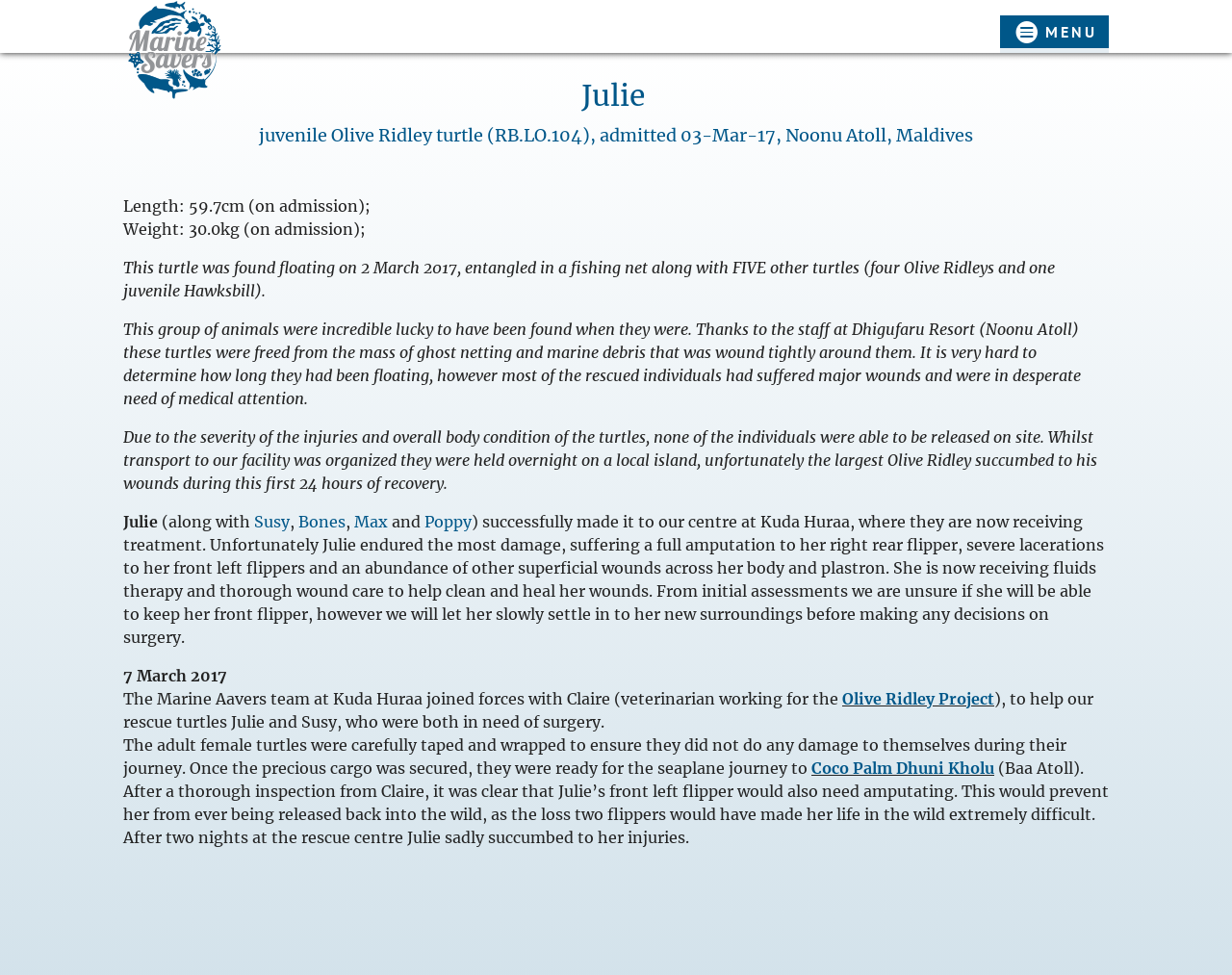Identify the bounding box coordinates of the region that needs to be clicked to carry out this instruction: "Visit the Olive Ridley Project". Provide these coordinates as four float numbers ranging from 0 to 1, i.e., [left, top, right, bottom].

[0.684, 0.707, 0.807, 0.727]